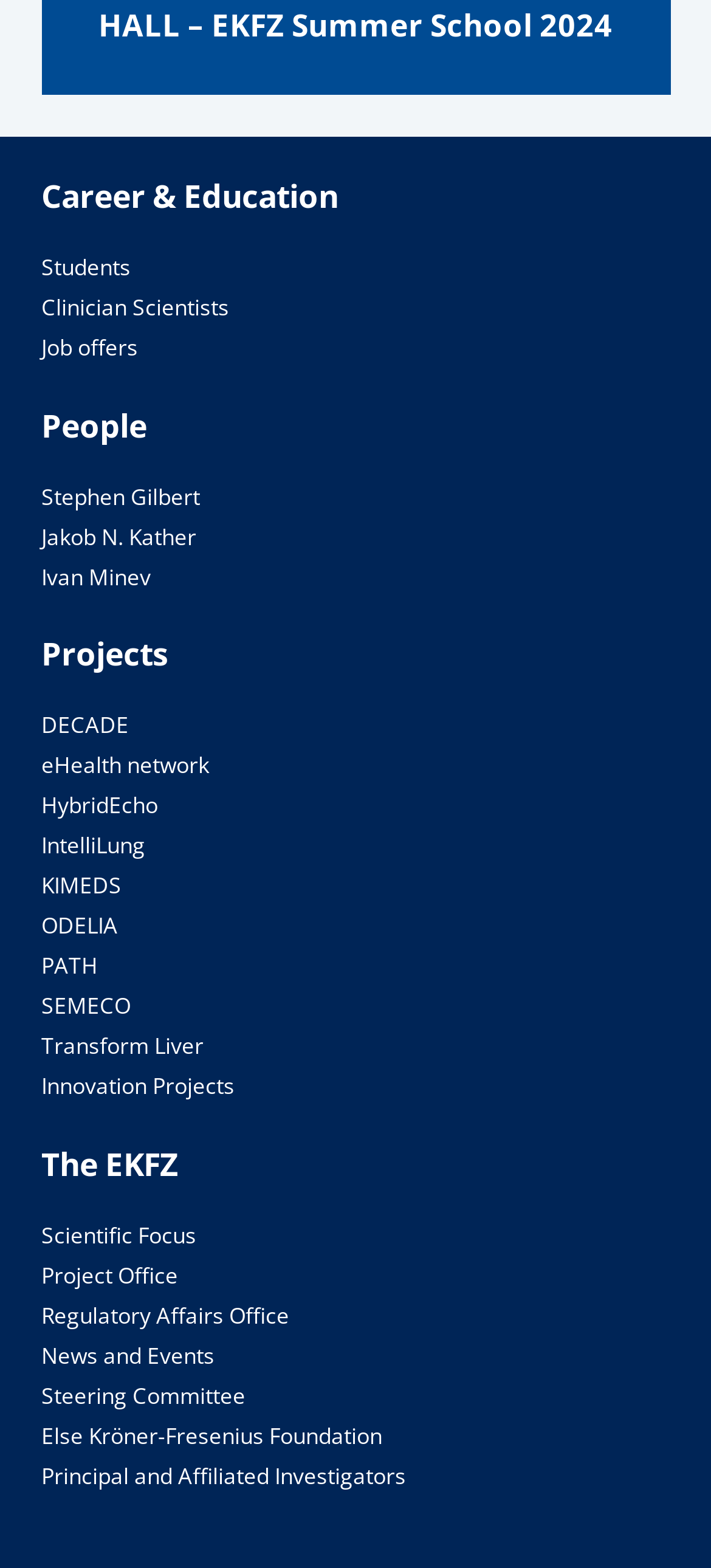Identify the bounding box coordinates for the region to click in order to carry out this instruction: "Learn about Stephen Gilbert". Provide the coordinates using four float numbers between 0 and 1, formatted as [left, top, right, bottom].

[0.058, 0.307, 0.281, 0.327]